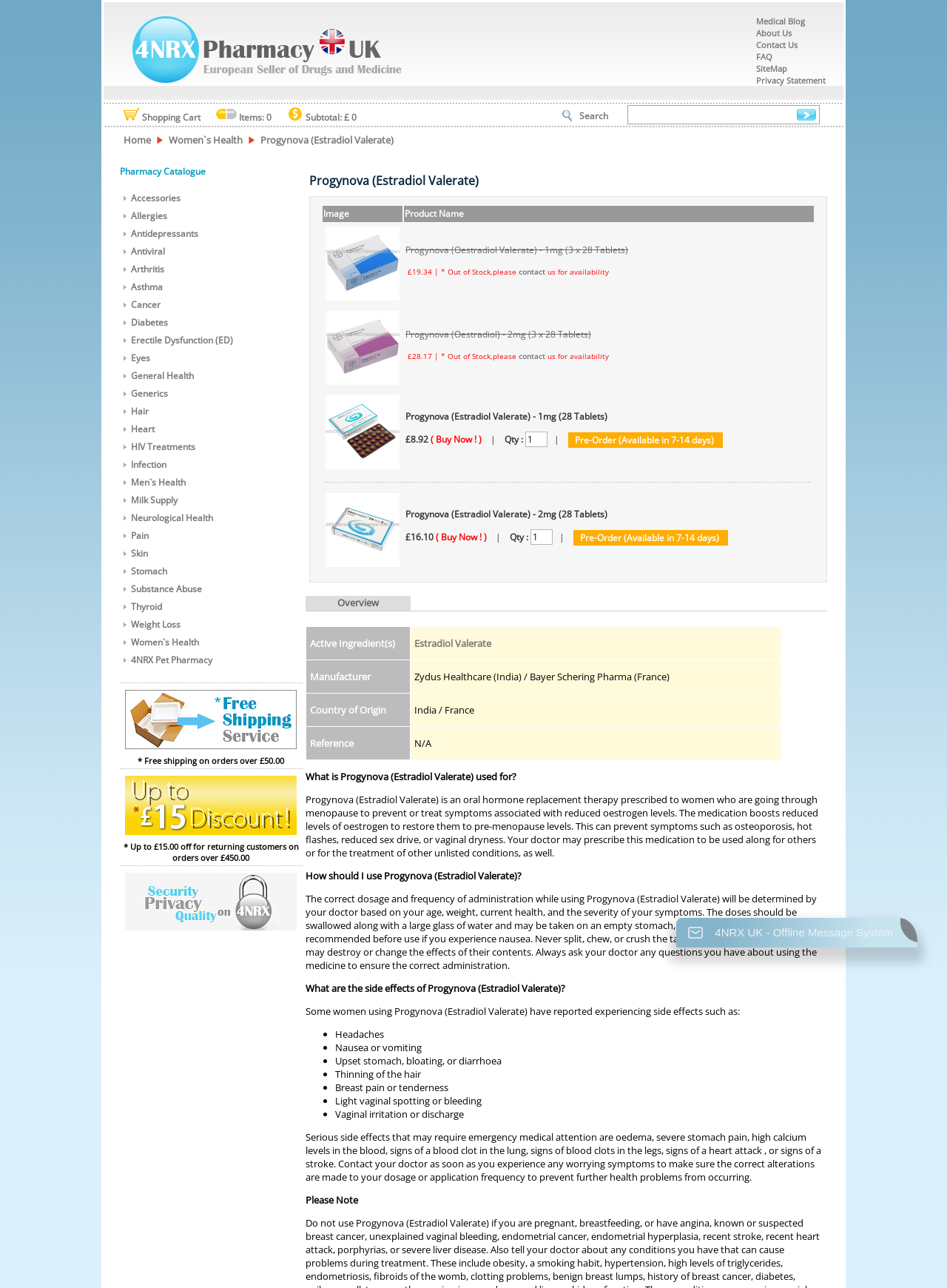Please respond to the question with a concise word or phrase:
What is the name of the pharmacy?

4nrx Pharmacy